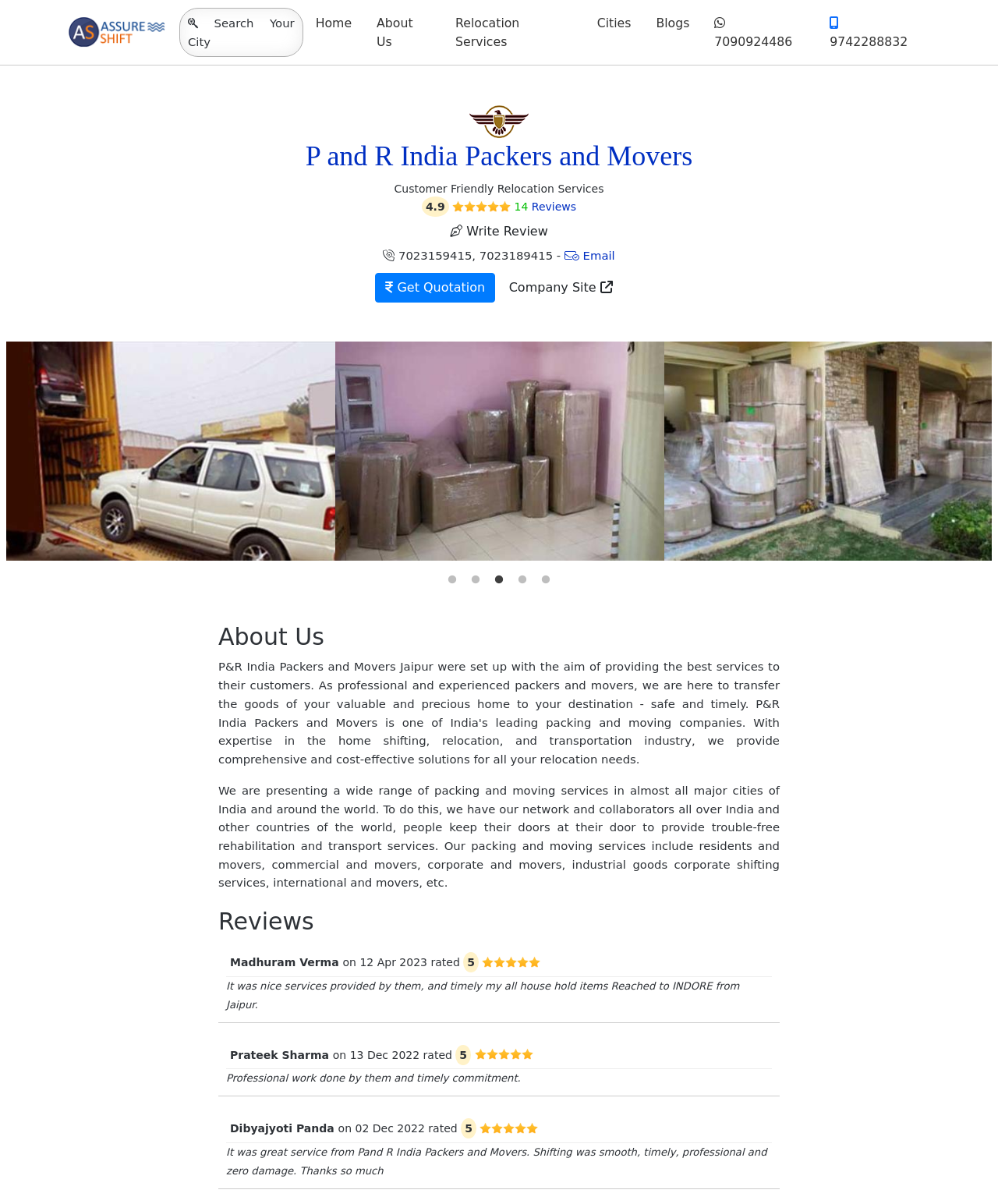Determine the bounding box coordinates for the HTML element mentioned in the following description: "Home". The coordinates should be a list of four floats ranging from 0 to 1, represented as [left, top, right, bottom].

[0.304, 0.006, 0.365, 0.032]